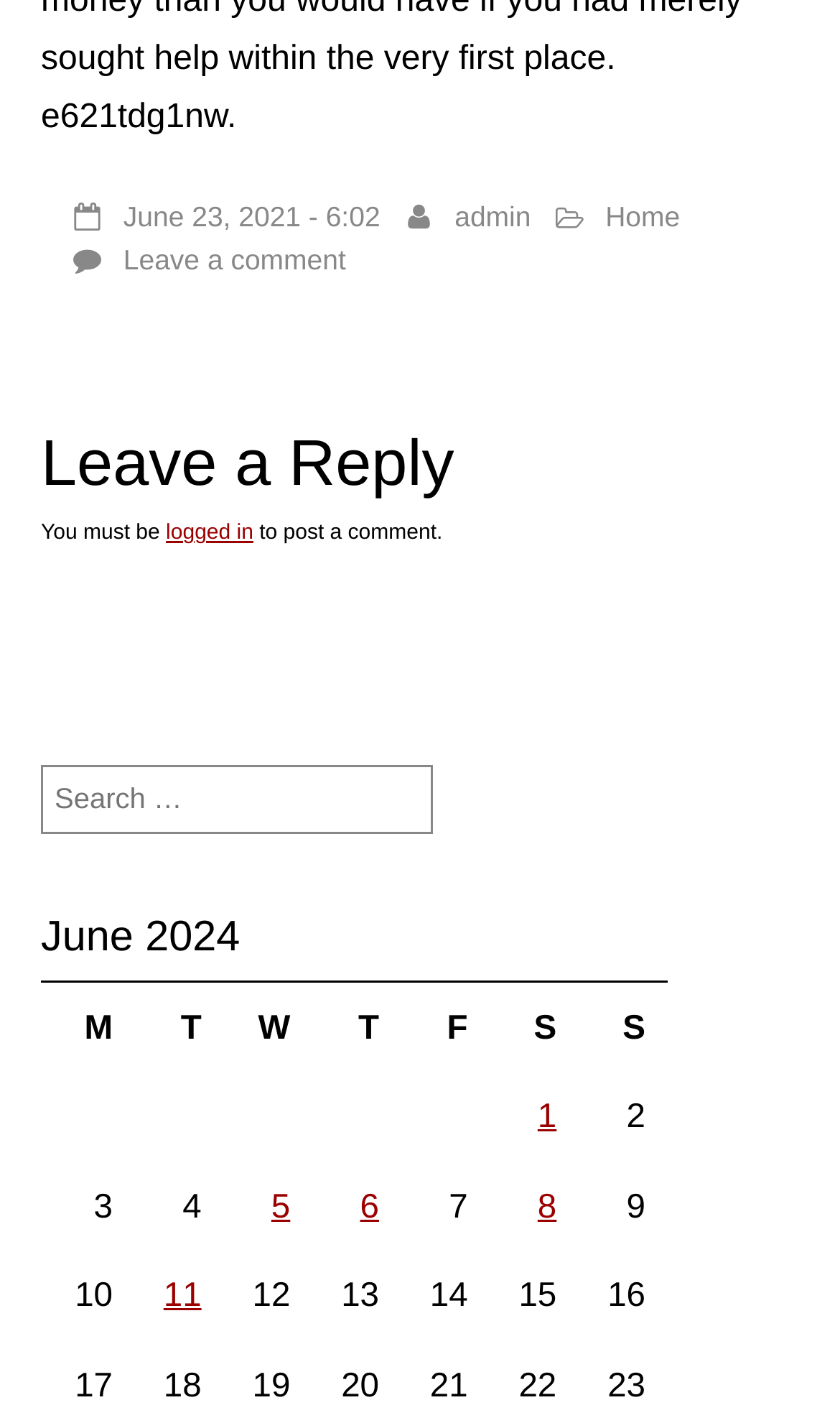Identify the coordinates of the bounding box for the element described below: "June 23, 2021 - 6:02". Return the coordinates as four float numbers between 0 and 1: [left, top, right, bottom].

[0.147, 0.141, 0.453, 0.164]